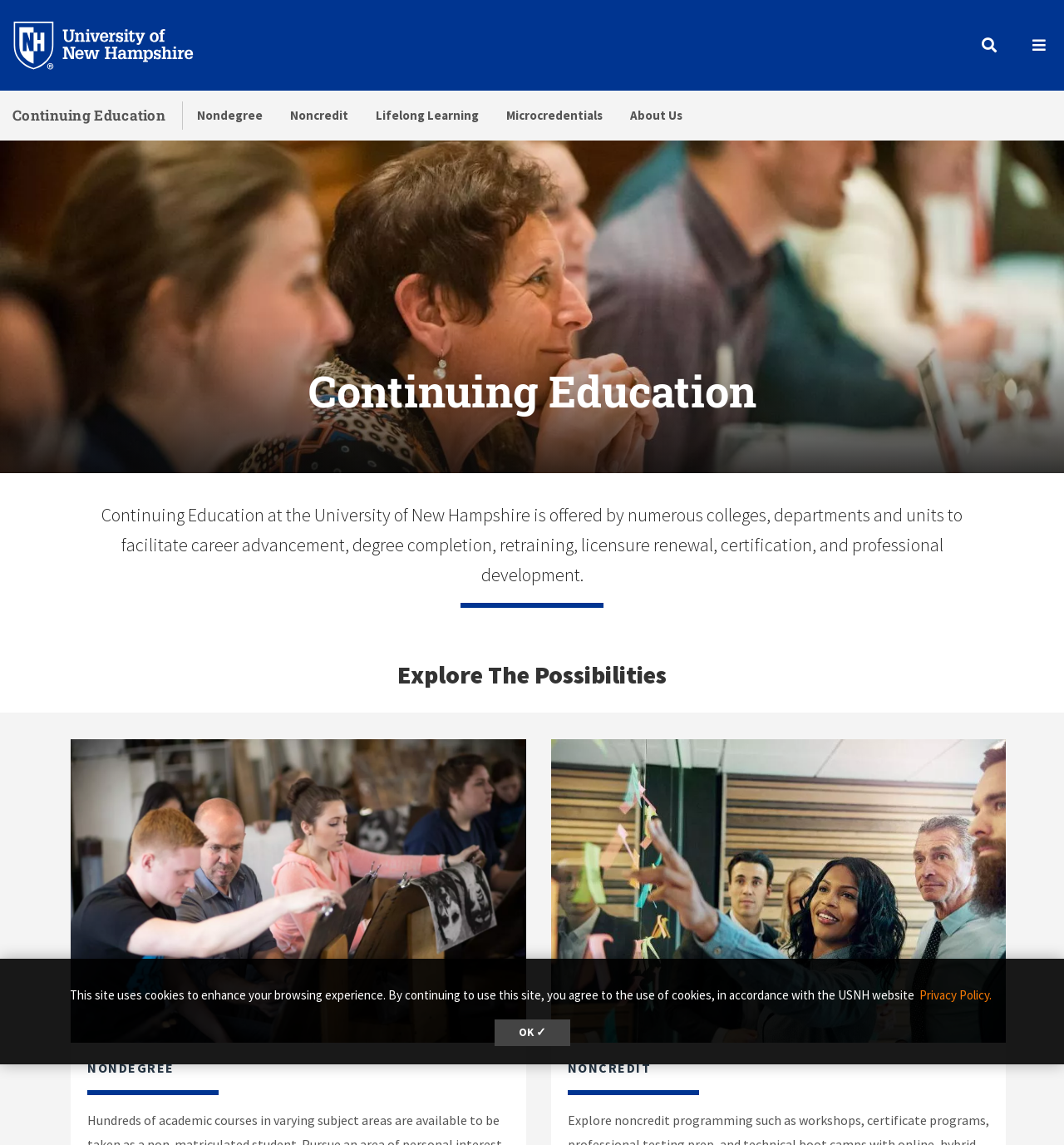What is the purpose of Continuing Education?
Give a comprehensive and detailed explanation for the question.

I found the answer by reading the text below the image of people seated at a table in a networking workshop, which describes the purpose of Continuing Education at the University of New Hampshire.